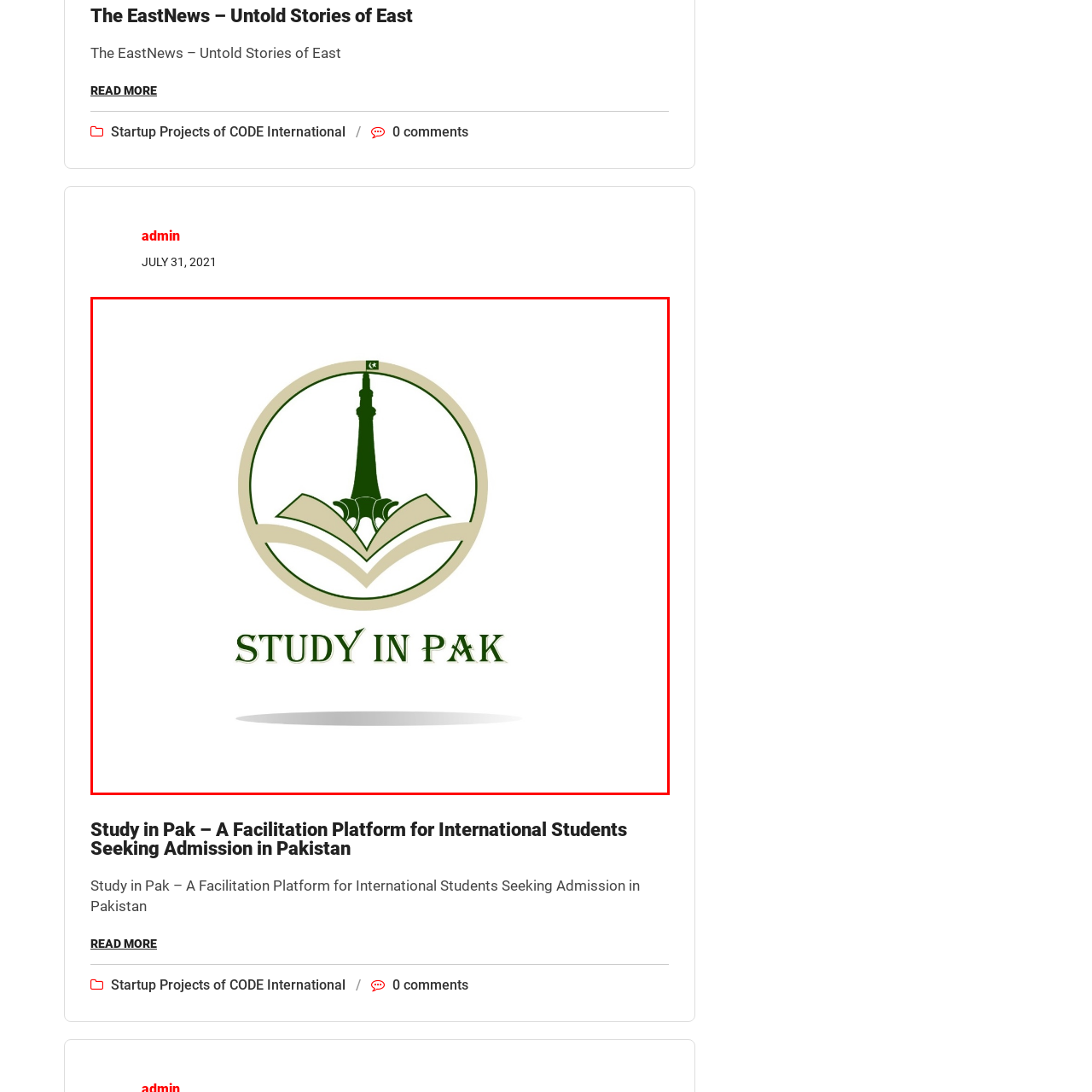Explain in detail the content of the image enclosed by the red outline.

The image features the logo of "Study in Pak," a platform dedicated to assisting international students seeking admissions in Pakistan. Central to the logo is a stylized open book, symbolizing education and knowledge, from which emerges the iconic Minar-e-Pakistan, a national monument that represents the country's rich history. The logo is enclosed in a circular design, emphasizing unity and focus. Below the graphic, the words "STUDY IN PAK" are inscribed in a bold, elegant font, reinforcing the initiative's mission to facilitate educational opportunities. The green hue of the design reflects Pakistan's national color, representing hope and growth in education.